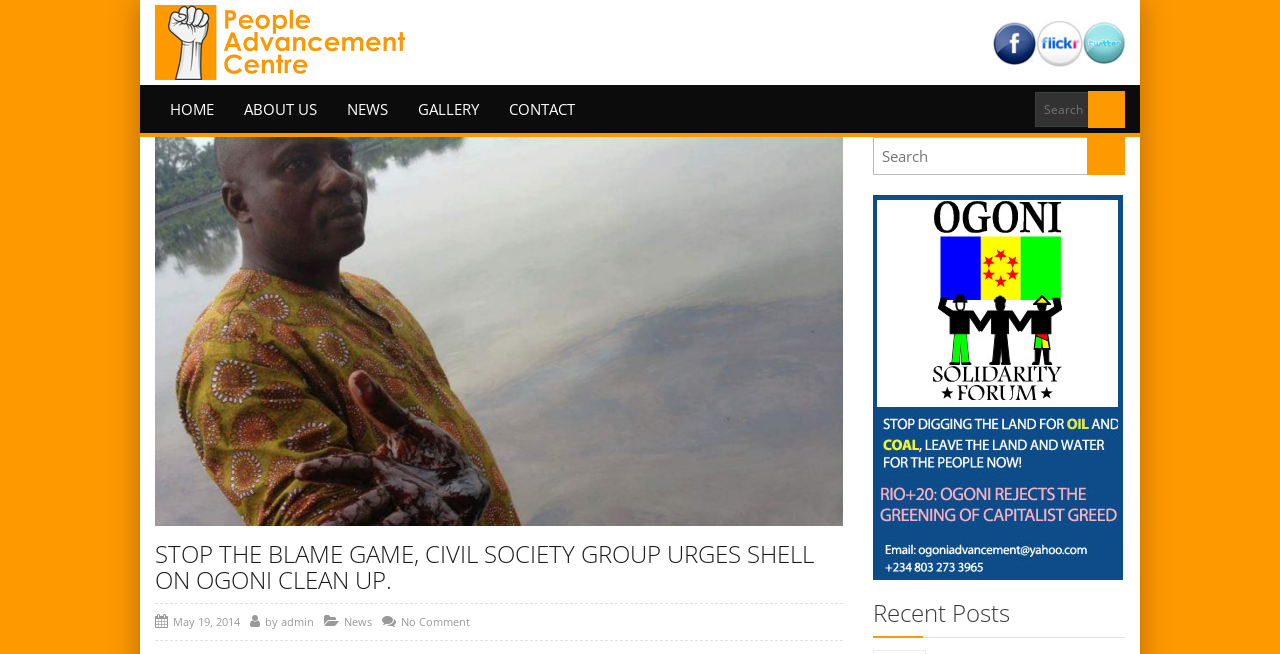Pinpoint the bounding box coordinates of the clickable element to carry out the following instruction: "Explore Latest News."

None